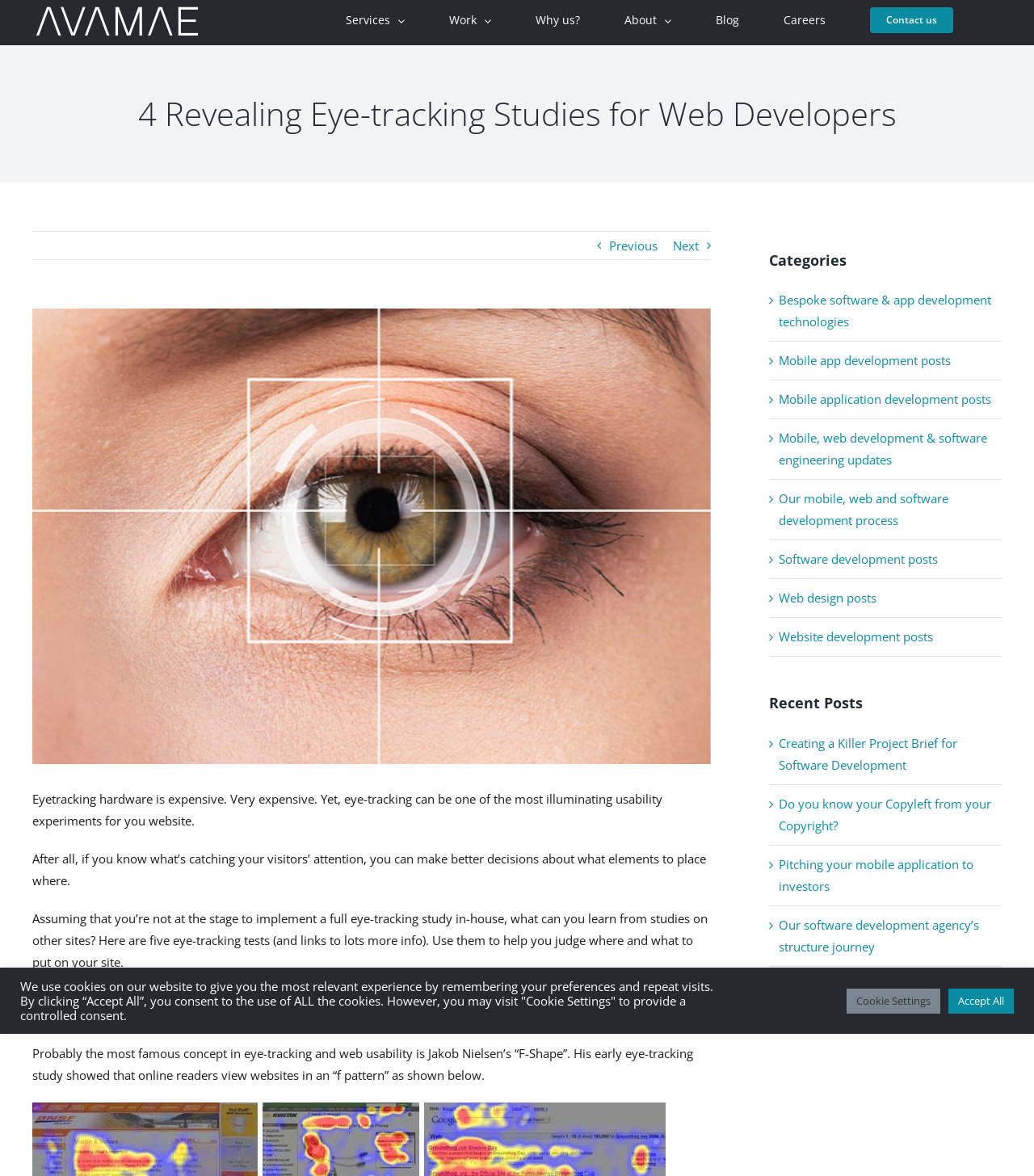Locate the coordinates of the bounding box for the clickable region that fulfills this instruction: "Click the 'Services' link in the main menu".

[0.334, 0.0, 0.391, 0.034]